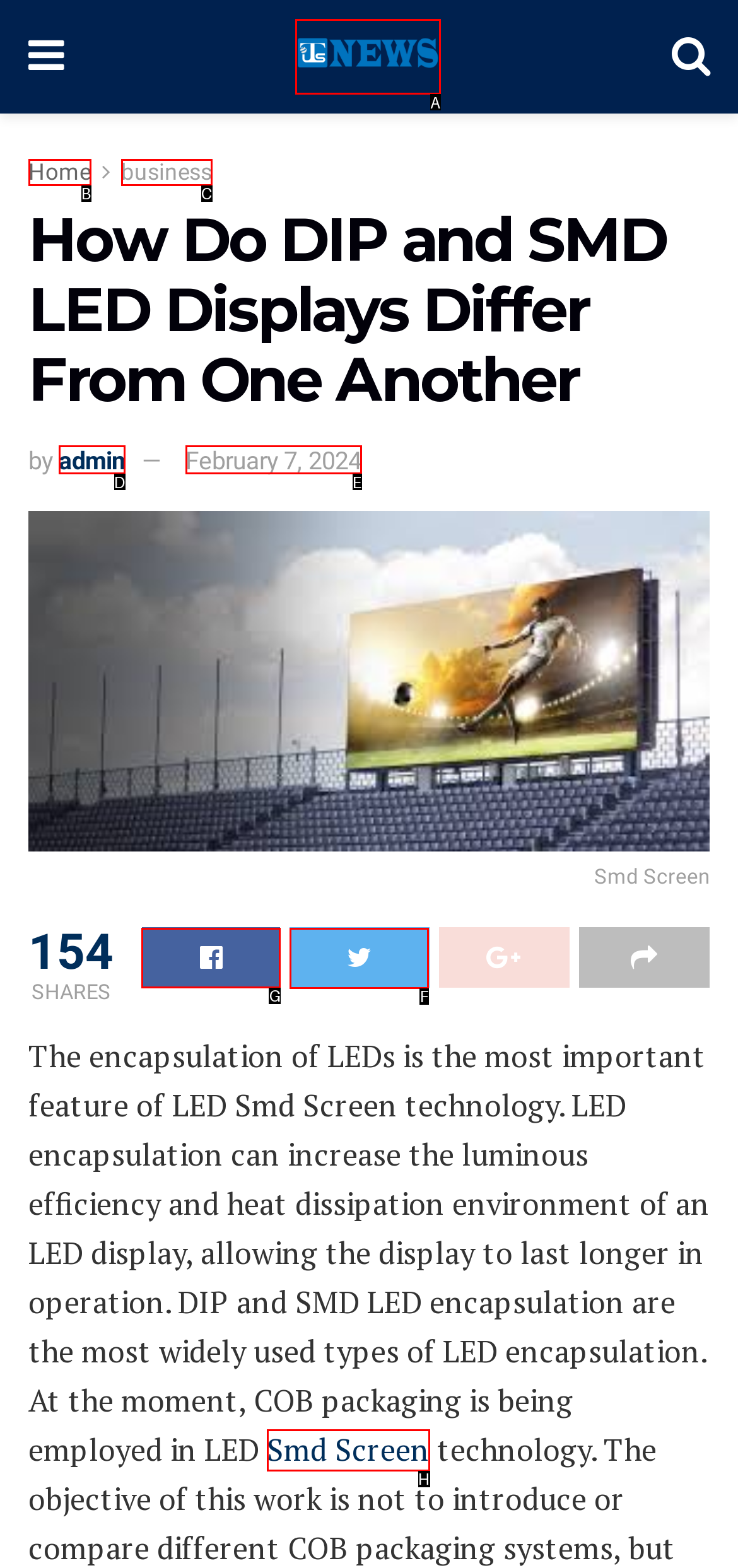Out of the given choices, which letter corresponds to the UI element required to share the article? Answer with the letter.

G